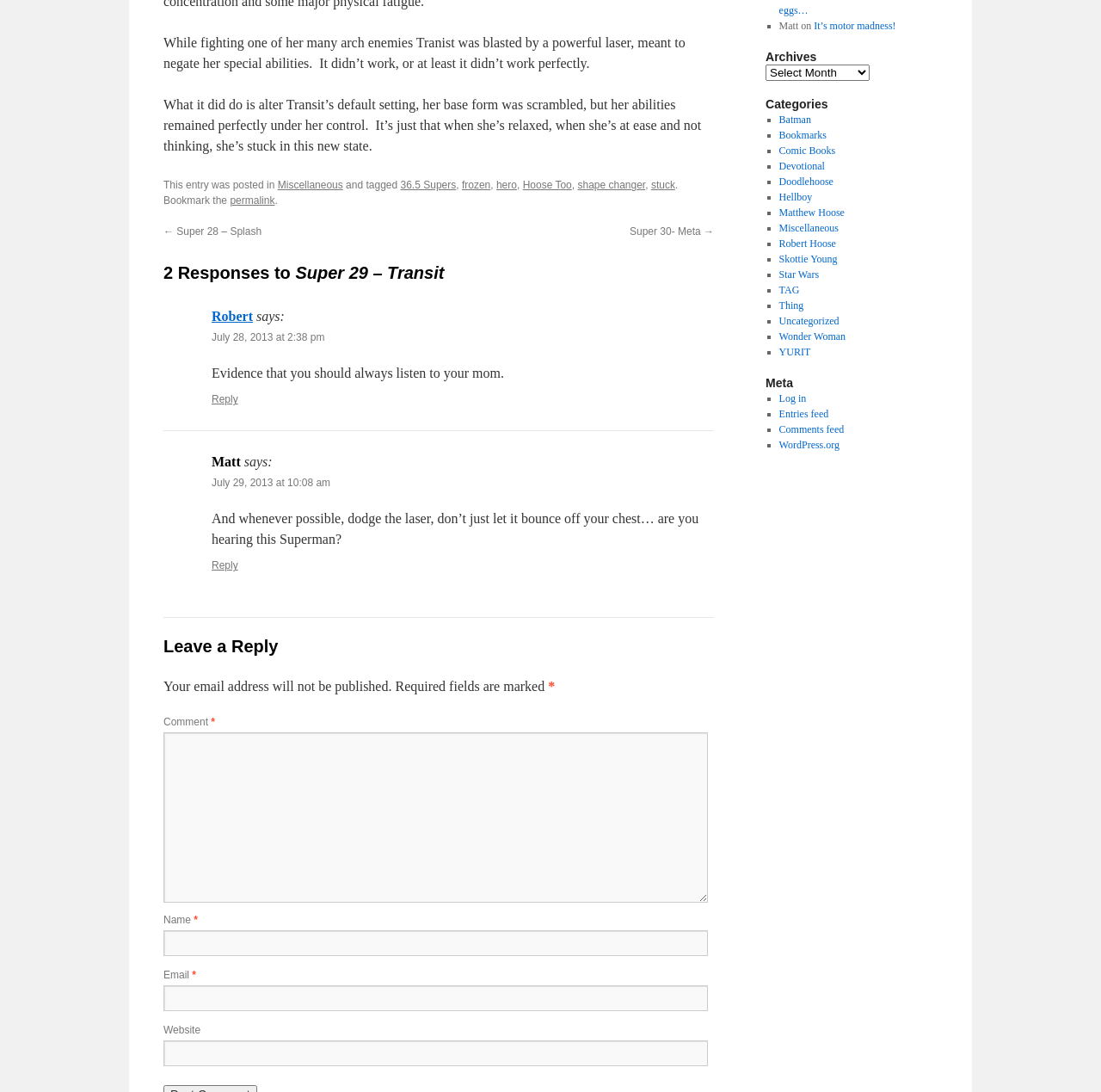Using the element description Skottie Young, predict the bounding box coordinates for the UI element. Provide the coordinates in (top-left x, top-left y, bottom-right x, bottom-right y) format with values ranging from 0 to 1.

[0.707, 0.232, 0.761, 0.243]